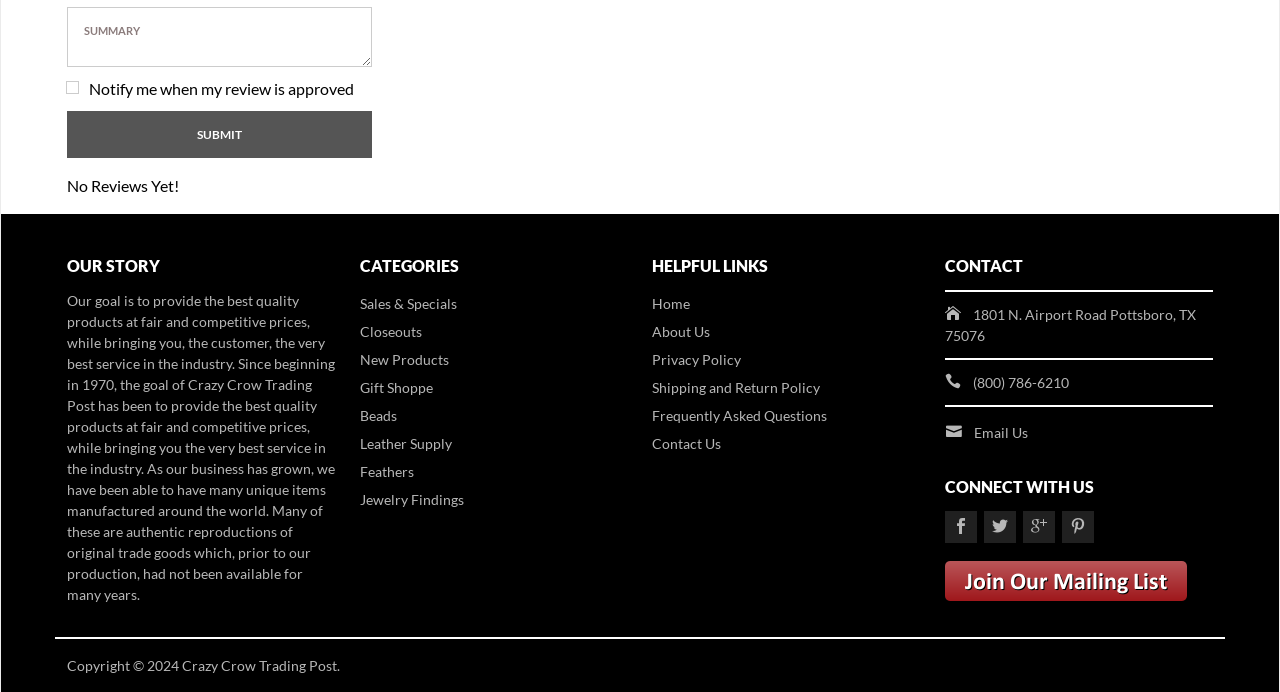Highlight the bounding box coordinates of the element you need to click to perform the following instruction: "Learn about our story."

[0.052, 0.367, 0.262, 0.402]